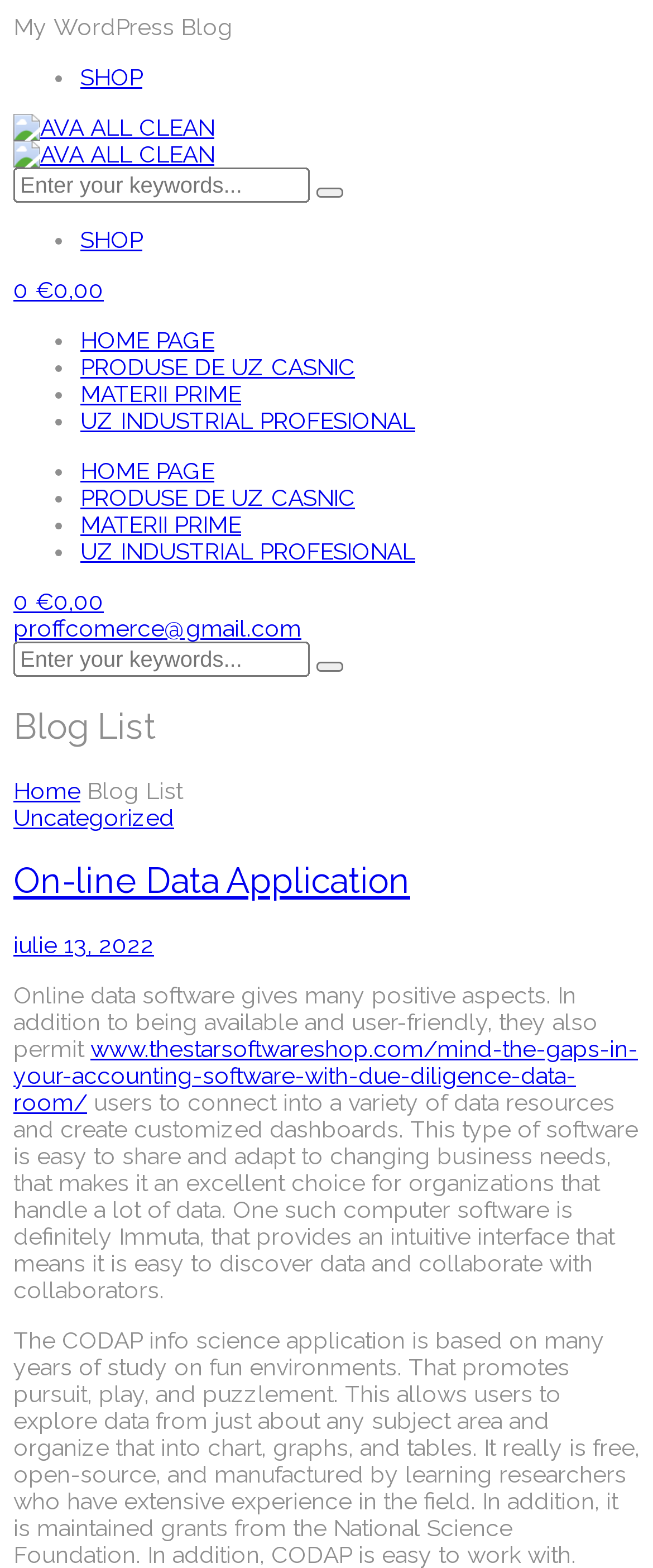Specify the bounding box coordinates of the region I need to click to perform the following instruction: "Search for keywords". The coordinates must be four float numbers in the range of 0 to 1, i.e., [left, top, right, bottom].

[0.021, 0.107, 0.474, 0.129]